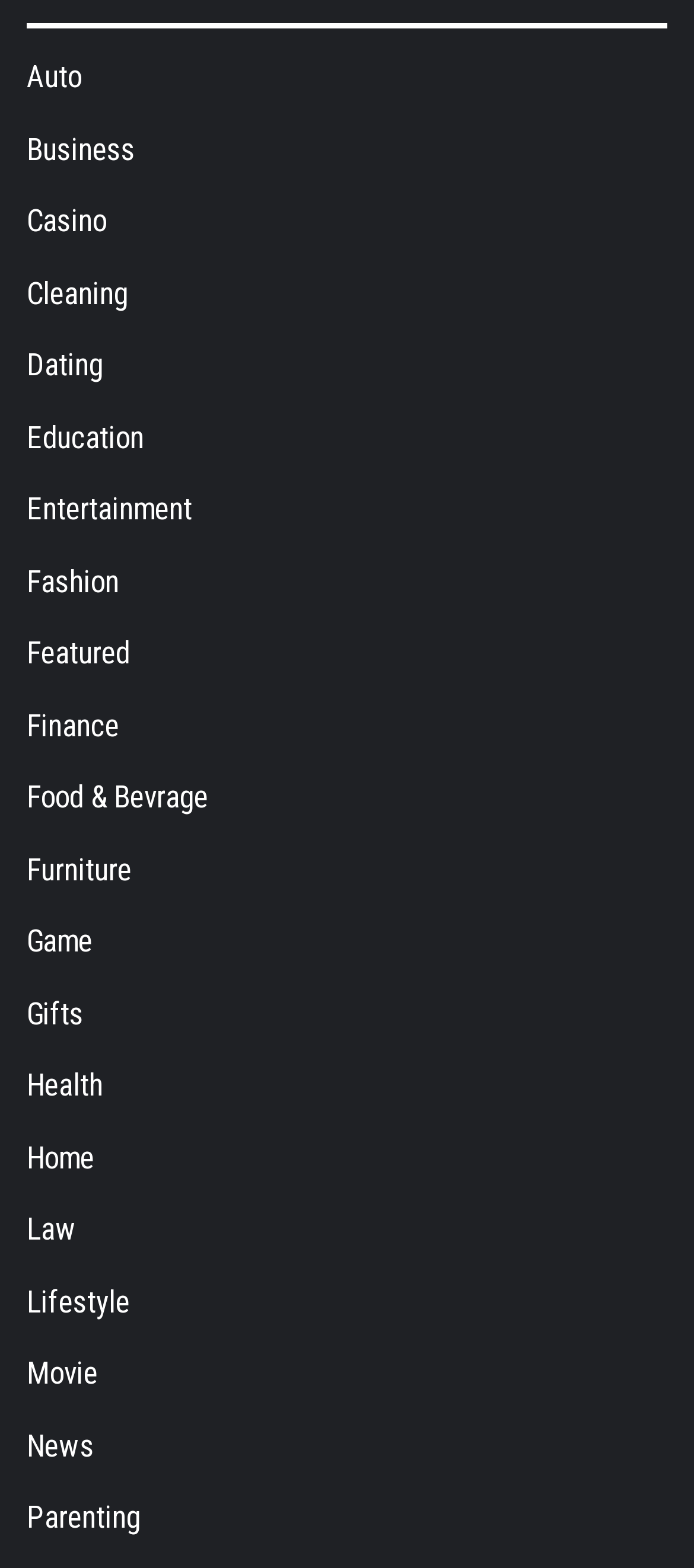Please find and report the bounding box coordinates of the element to click in order to perform the following action: "Explore Food & Beverage". The coordinates should be expressed as four float numbers between 0 and 1, in the format [left, top, right, bottom].

[0.038, 0.497, 0.3, 0.52]